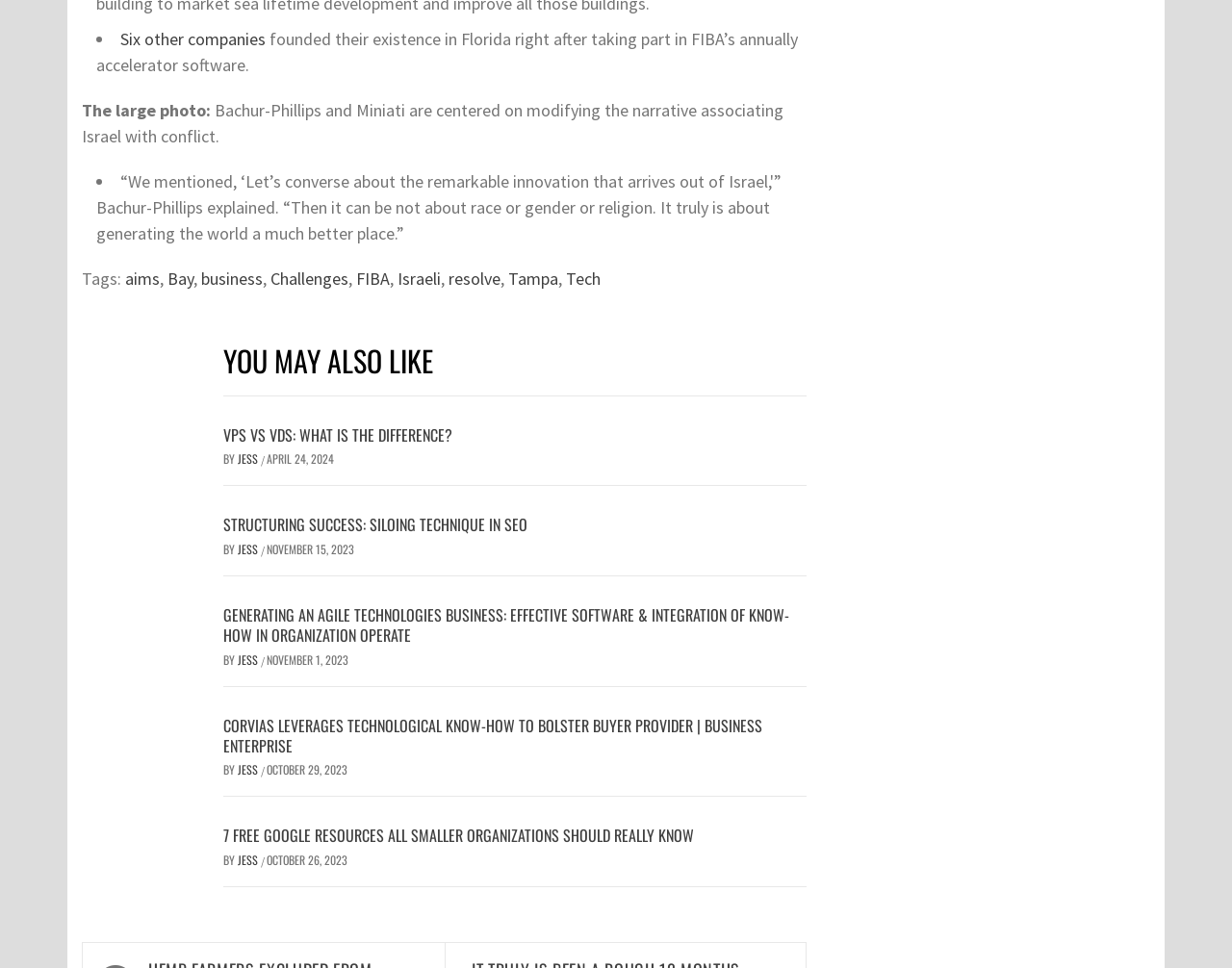Respond to the following query with just one word or a short phrase: 
Who is the author of the articles in the 'YOU MAY ALSO LIKE' section?

JESS